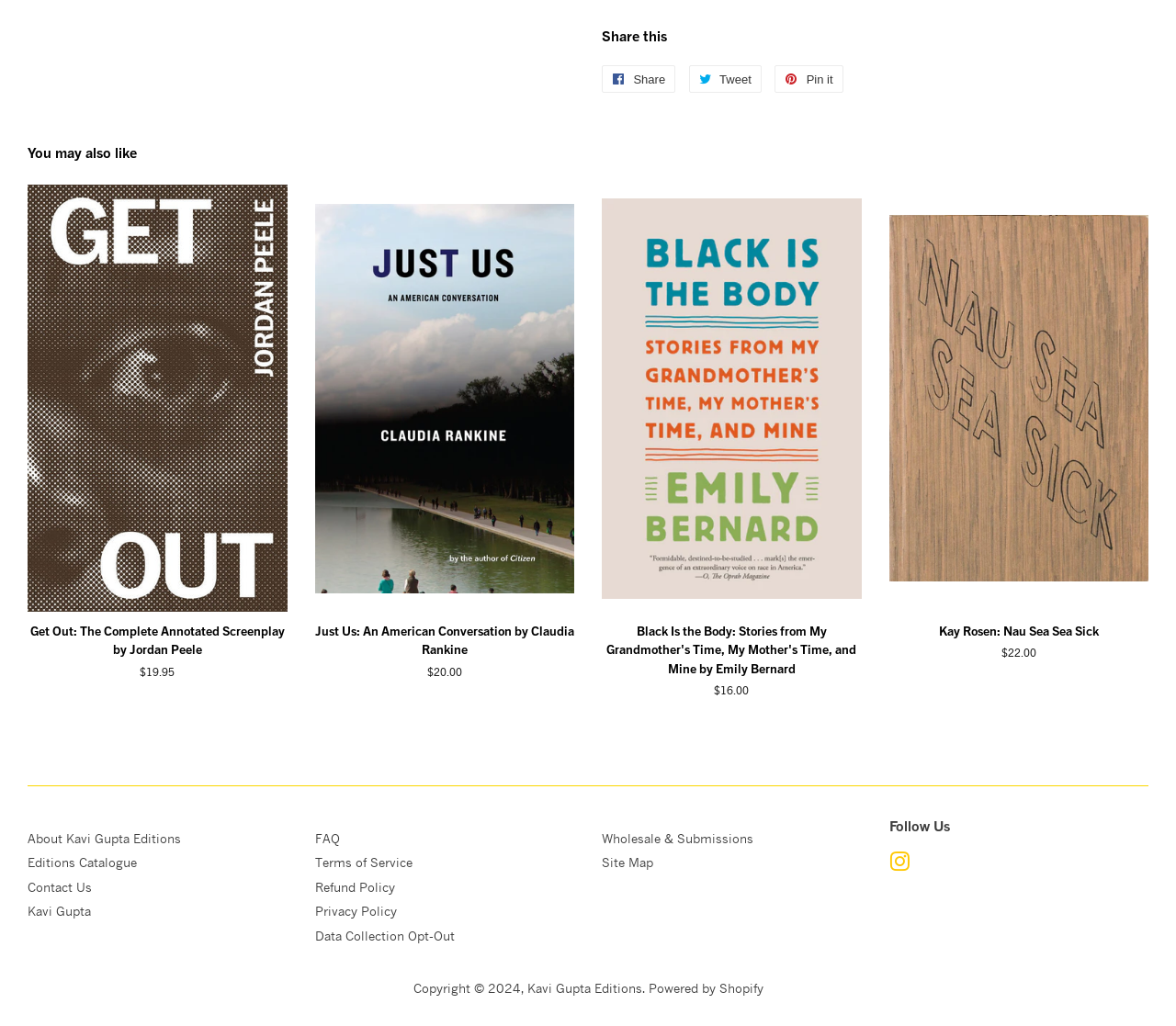Please locate the bounding box coordinates for the element that should be clicked to achieve the following instruction: "View book details of Get Out: The Complete Annotated Screenplay by Jordan Peele". Ensure the coordinates are given as four float numbers between 0 and 1, i.e., [left, top, right, bottom].

[0.023, 0.18, 0.244, 0.693]